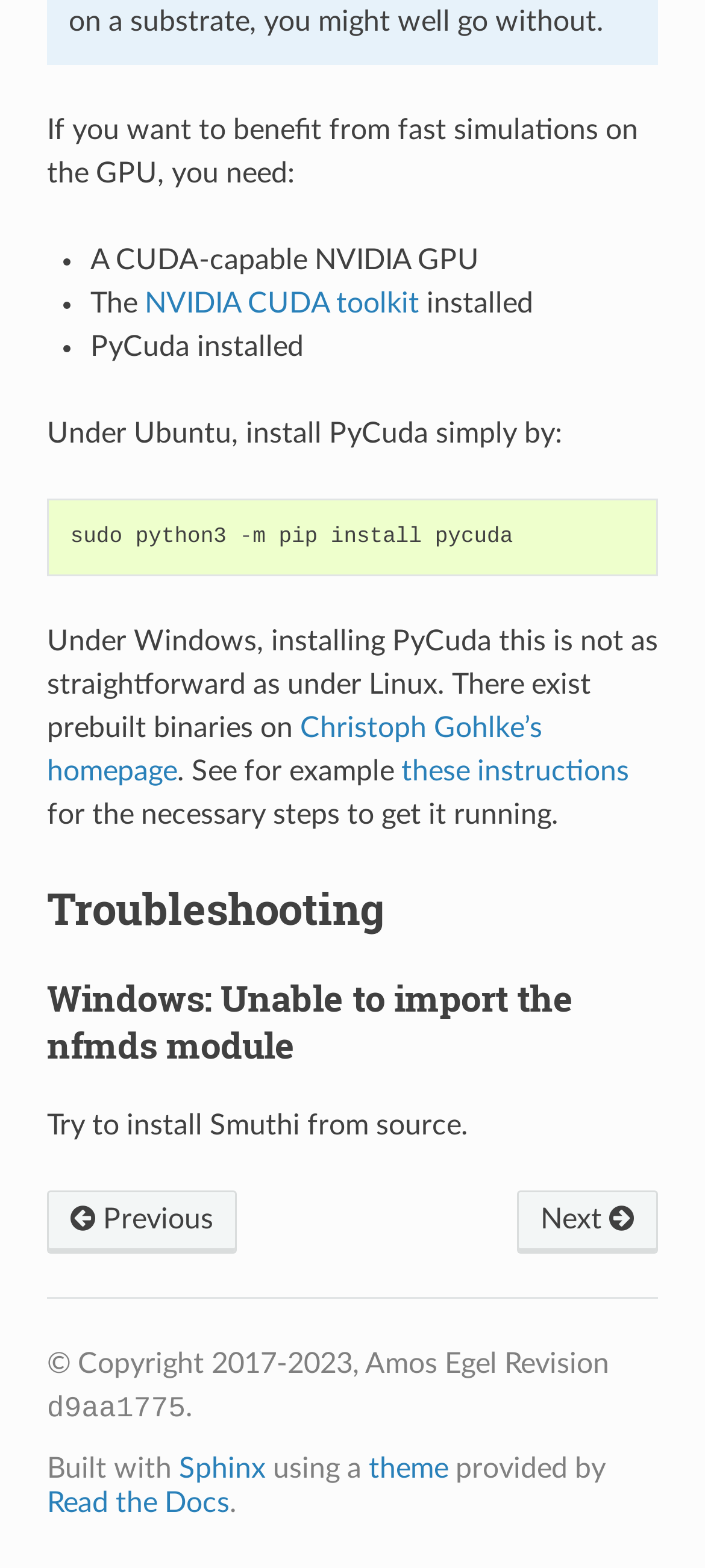Identify the bounding box of the UI element described as follows: "Previous". Provide the coordinates as four float numbers in the range of 0 to 1 [left, top, right, bottom].

[0.066, 0.759, 0.336, 0.8]